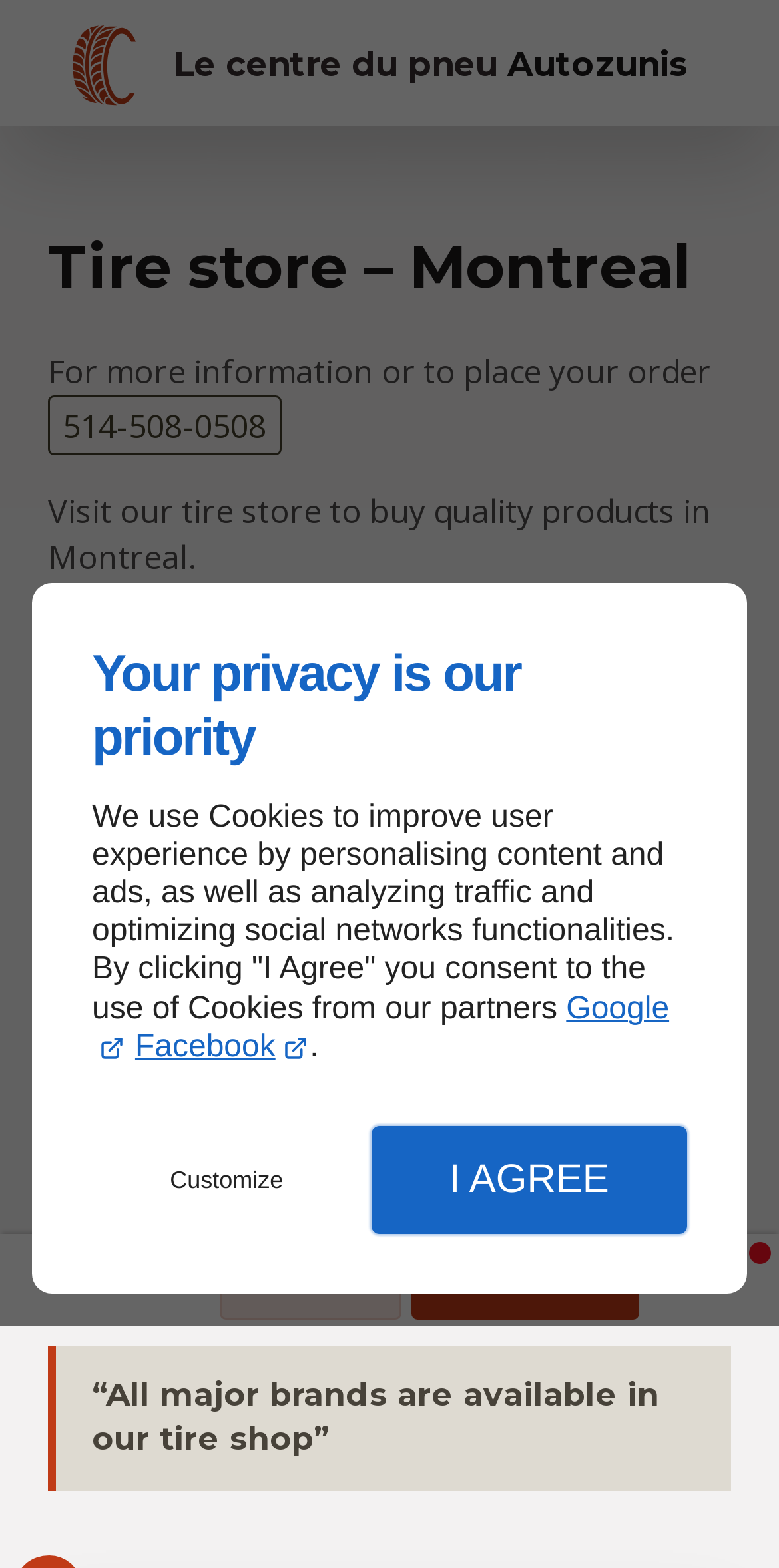Using the element description Close, predict the bounding box coordinates for the UI element. Provide the coordinates in (top-left x, top-left y, bottom-right x, bottom-right y) format with values ranging from 0 to 1.

[0.691, 0.944, 0.89, 0.987]